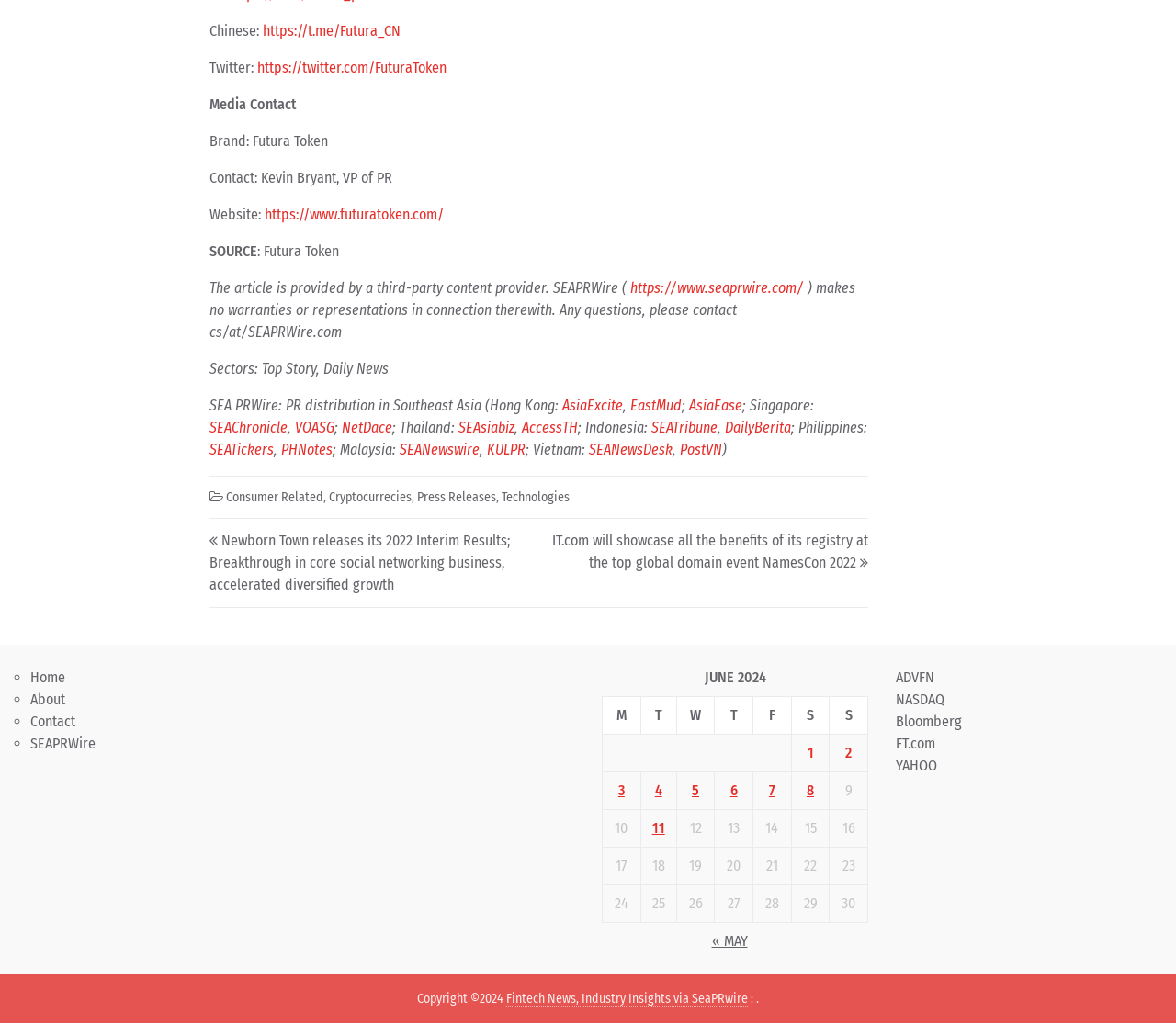Please locate the bounding box coordinates of the element that should be clicked to achieve the given instruction: "Visit the website of Futura Token".

[0.225, 0.201, 0.378, 0.218]